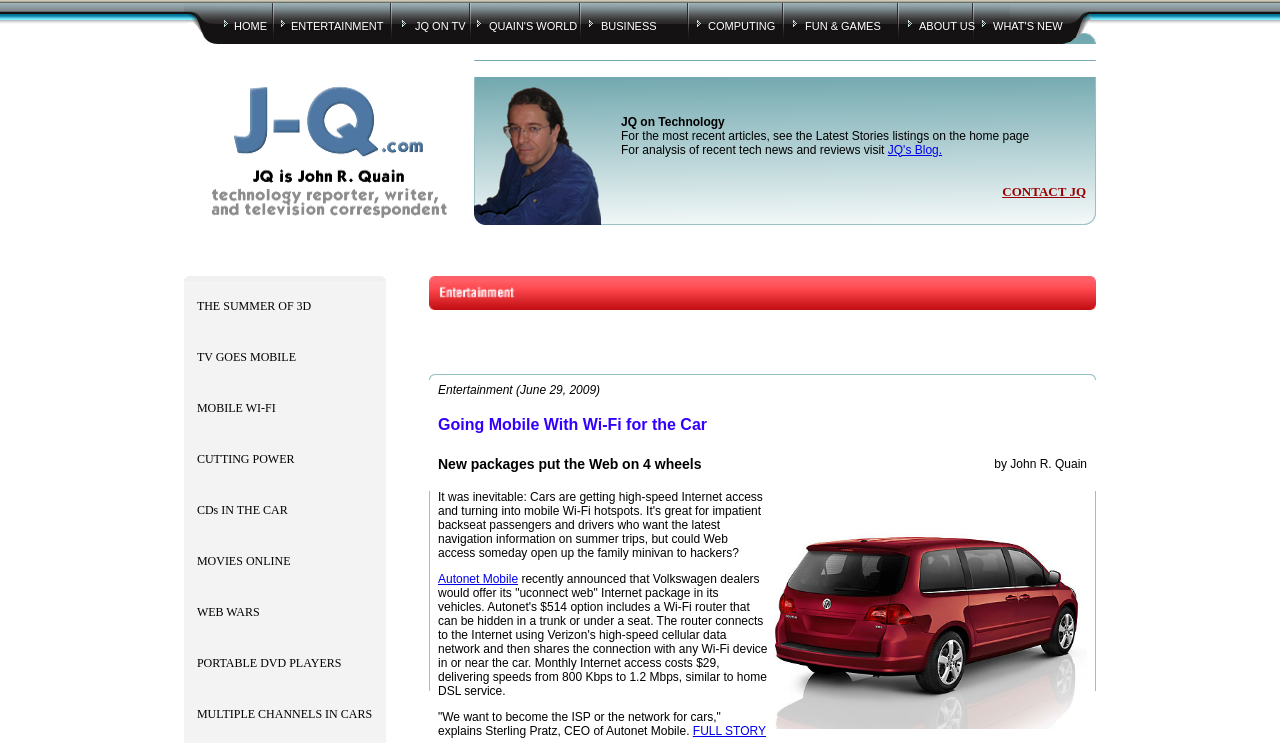Explain in detail what you observe on this webpage.

The webpage is divided into several sections. At the top, there is a navigation menu with 9 links: HOME, ENTERTAINMENT, JQ ON TV, QUAIN'S WORLD, BUSINESS, COMPUTING, FUN & GAMES, ABOUT US, and WHAT'S NEW. 

Below the navigation menu, there is a section with a heading "J-Q.com Home" on the left and a brief description of the website on the right. The description mentions that the website provides analysis of recent tech news and reviews, and invites visitors to visit JQ's Blog. There is also a "CONTACT JQ" link.

The main content of the webpage is a grid of 6 rows, each containing a link to a news article or a blog post. The articles are titled "THE SUMMER OF 3D", "TV GOES MOBILE", "MOBILE WI-FI", "CUTTING POWER", "CDs IN THE CAR", and "MOVIES ONLINE". Each article title is a link, and they are arranged in a grid layout.